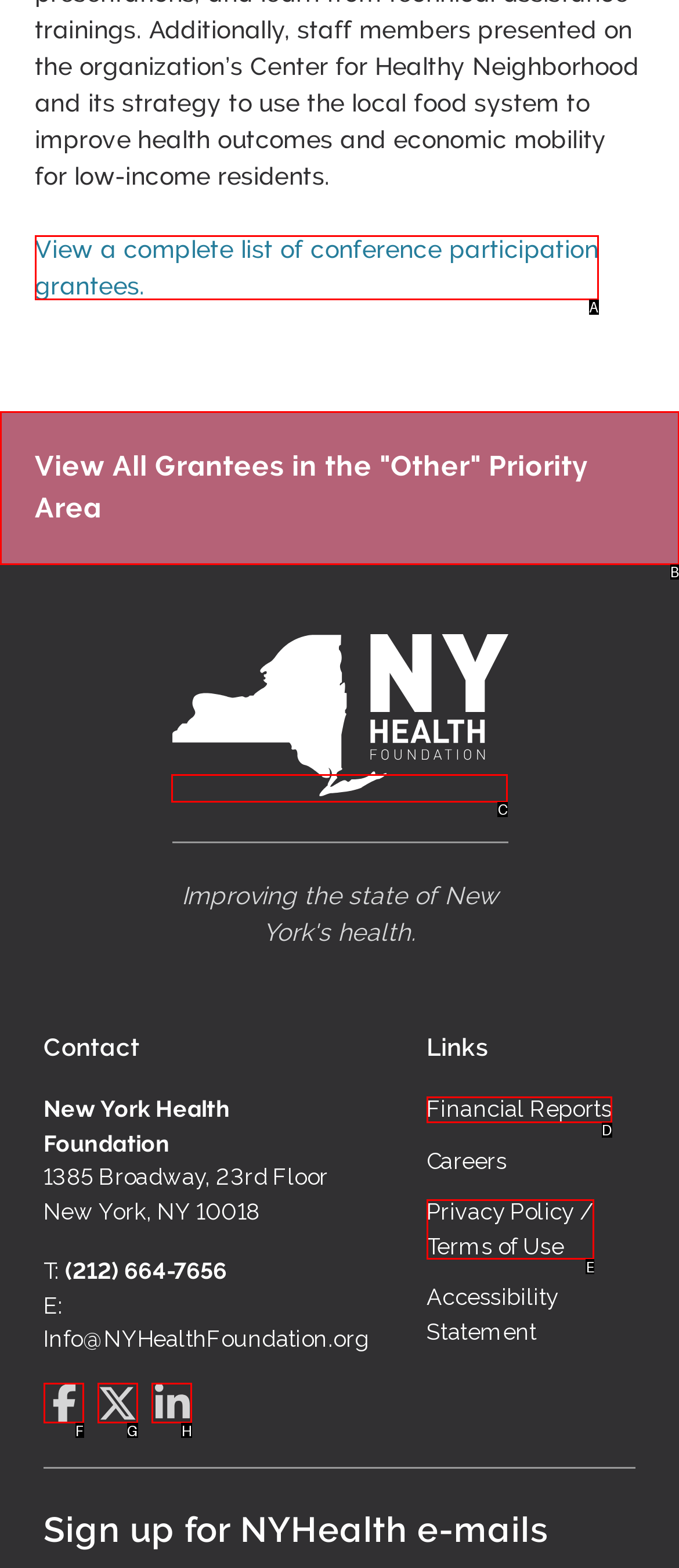Match the element description: aria-label="Go to Facebook" to the correct HTML element. Answer with the letter of the selected option.

F